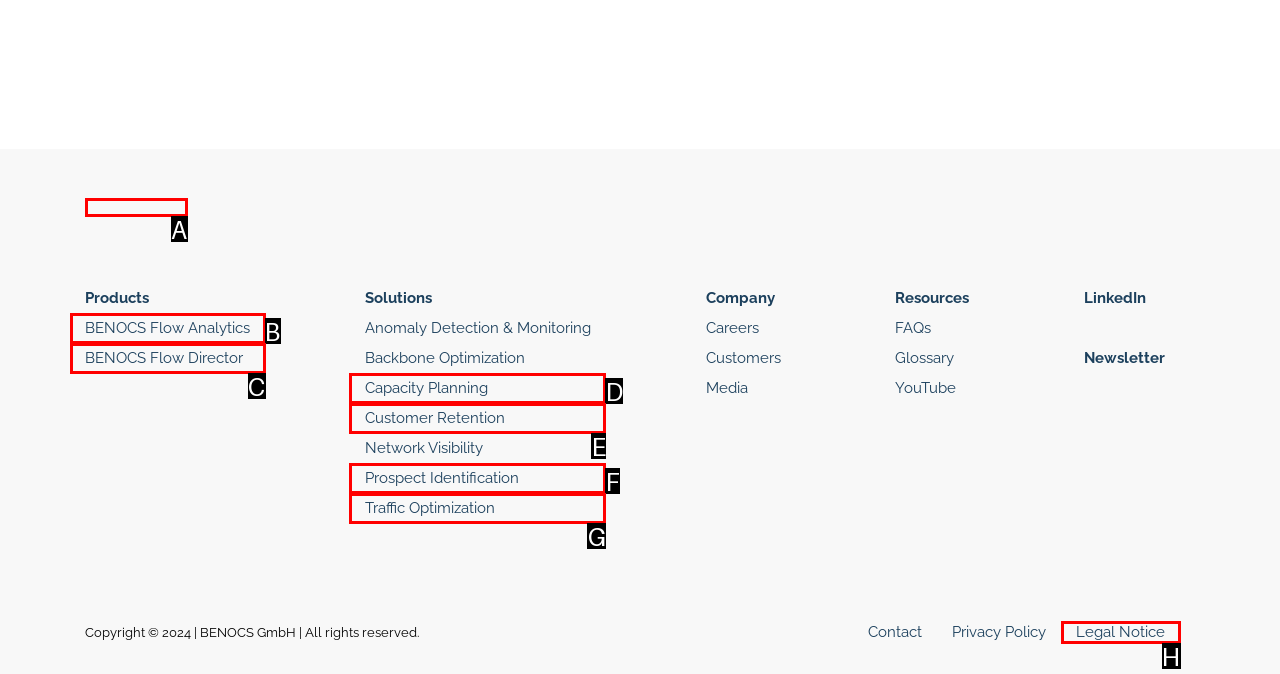Given the description: RakeSearch, identify the HTML element that corresponds to it. Respond with the letter of the correct option.

None